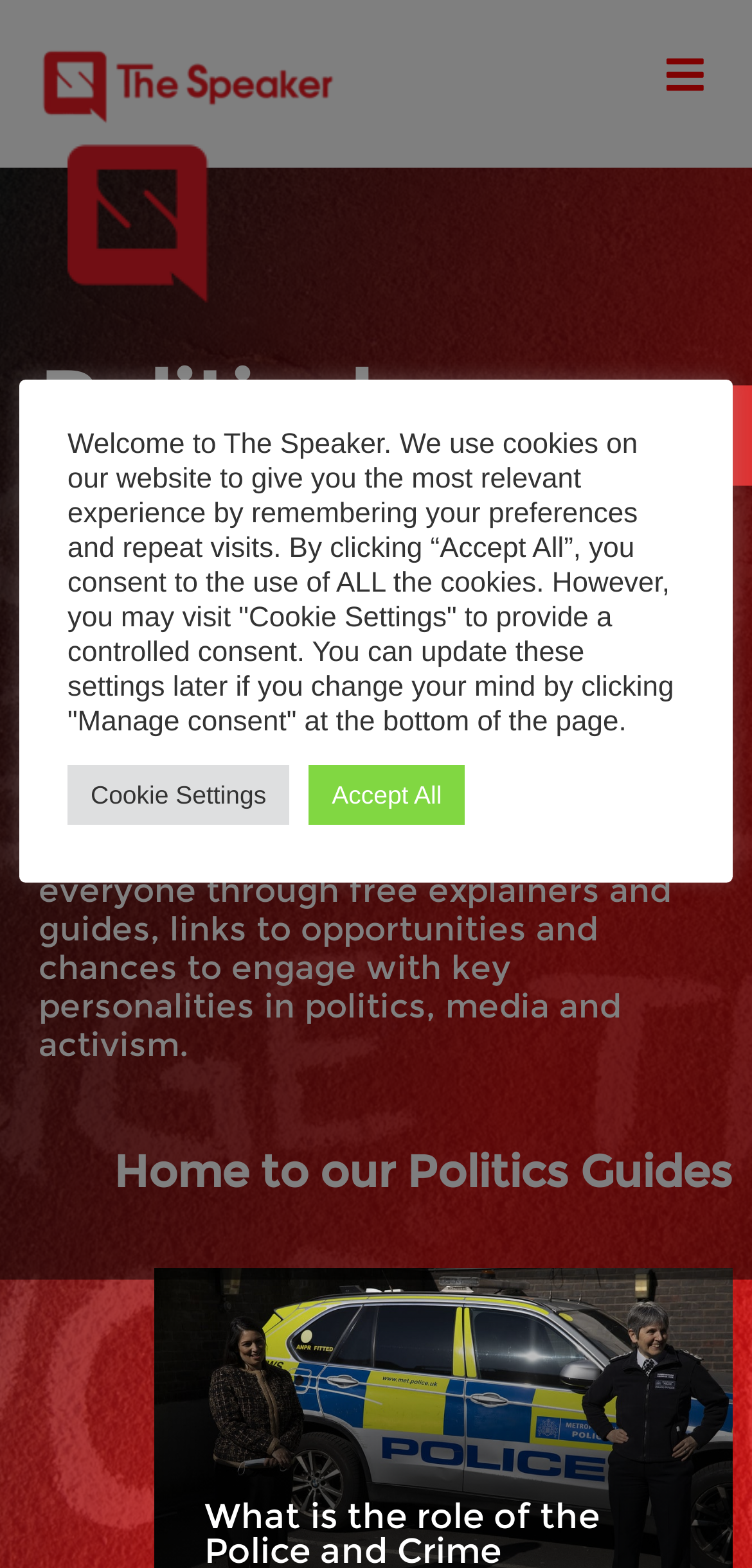Please analyze the image and give a detailed answer to the question:
How many links are there in the toolbar?

I counted the number of links in the toolbar by looking at the link elements that are children of the 'Menu Toggle' button, and I found two links: 'Open toolbar Accessibility Tools' and the logo link.